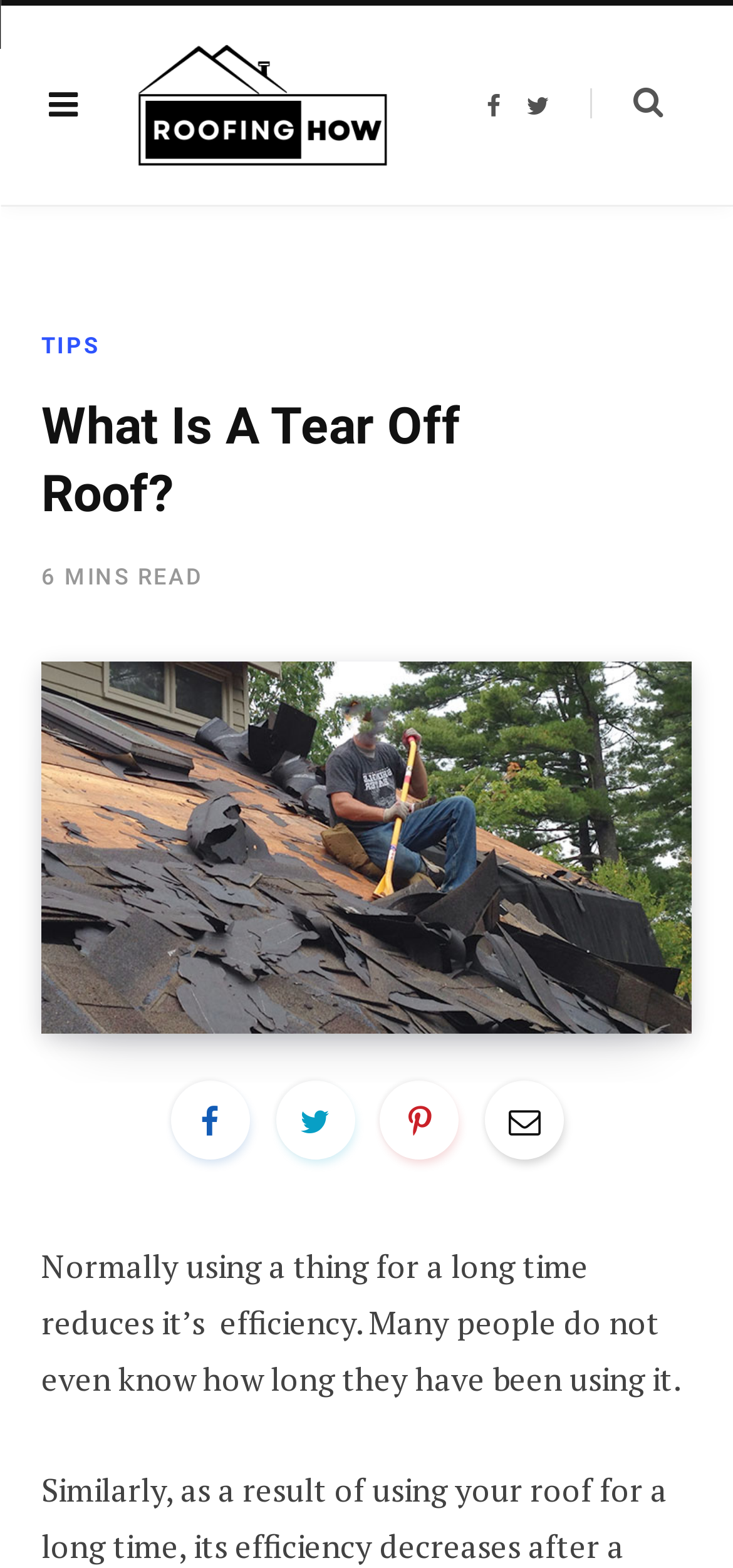Using the element description provided, determine the bounding box coordinates in the format (top-left x, top-left y, bottom-right x, bottom-right y). Ensure that all values are floating point numbers between 0 and 1. Element description: Facebook

[0.664, 0.06, 0.682, 0.076]